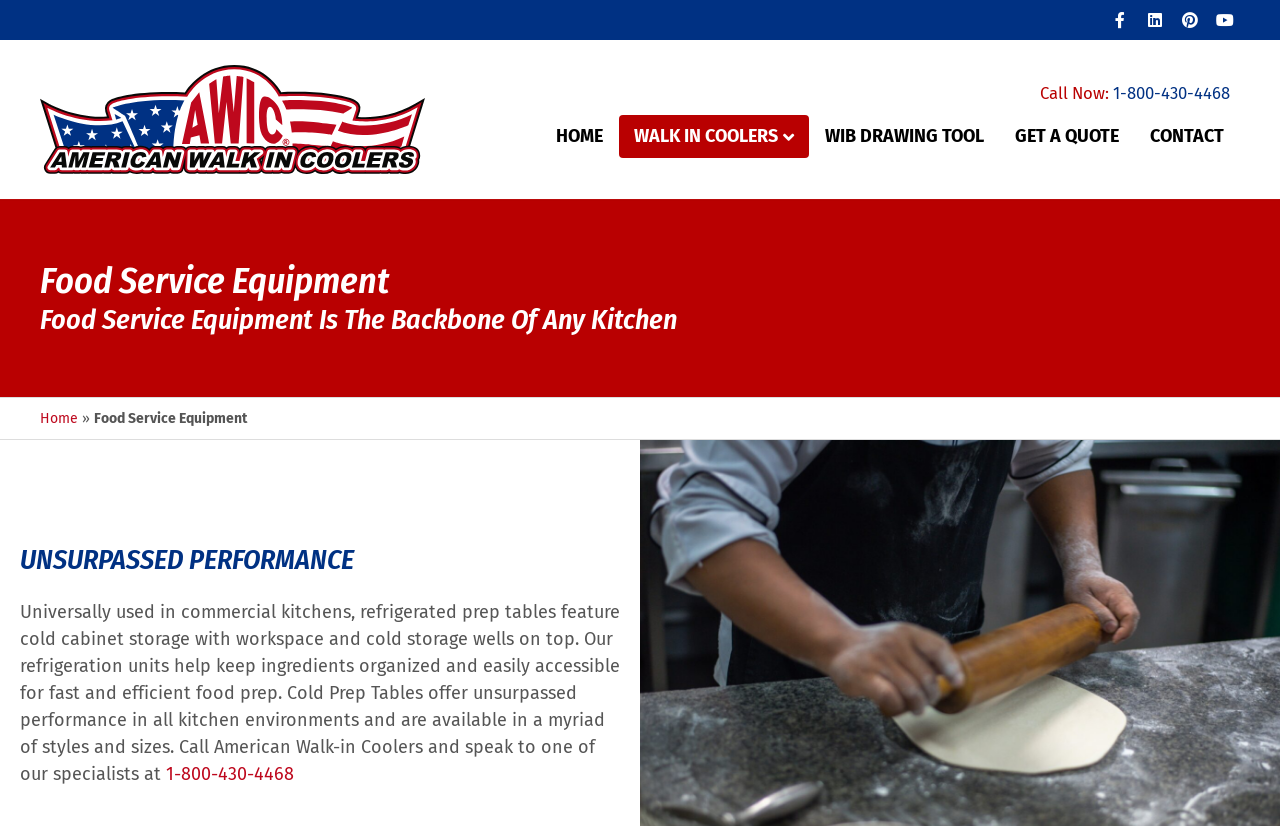Determine the bounding box coordinates (top-left x, top-left y, bottom-right x, bottom-right y) of the UI element described in the following text: alt="American Walk In Coolers"

[0.031, 0.132, 0.256, 0.155]